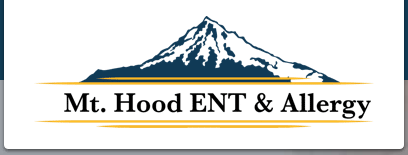What is the color of the underline?
Please answer the question as detailed as possible based on the image.

The color of the underline is golden, which is mentioned in the caption as providing a distinct visual emphasis to the name 'Mt. Hood ENT & Allergy' presented in bold typography.